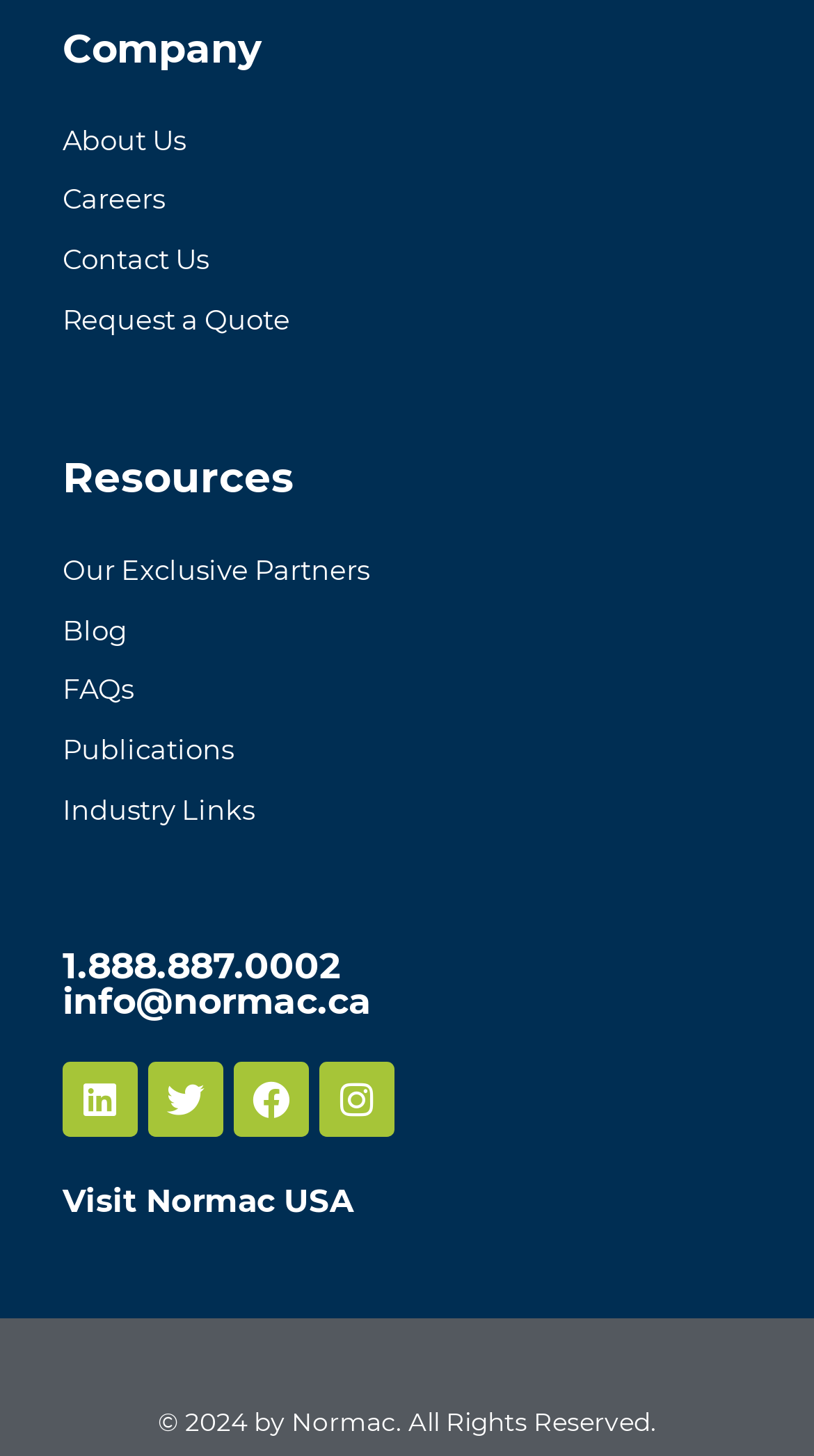What year is the copyright for?
Make sure to answer the question with a detailed and comprehensive explanation.

I found the copyright year by looking at the static text at the bottom of the page, which says '© 2024 by Normac. All Rights Reserved'.